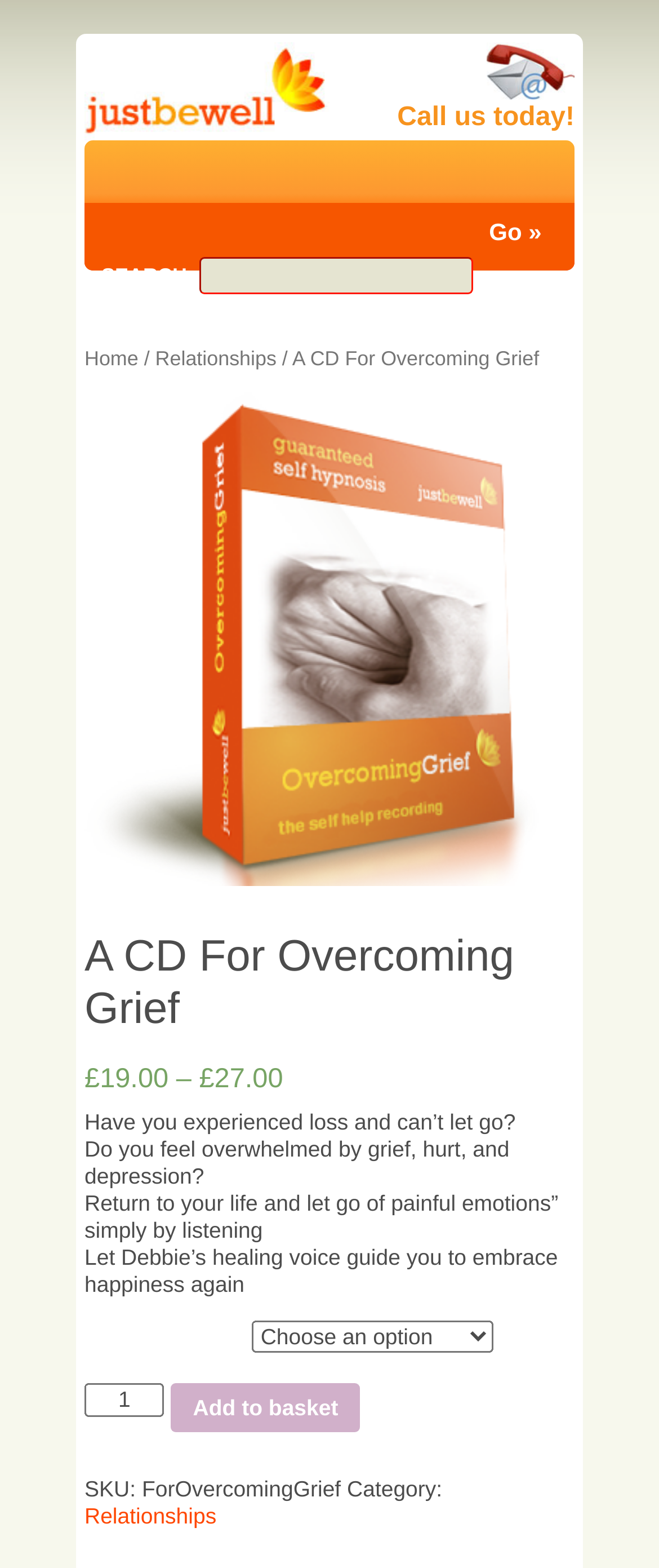Can you find the bounding box coordinates of the area I should click to execute the following instruction: "Call us today"?

[0.603, 0.027, 0.872, 0.083]